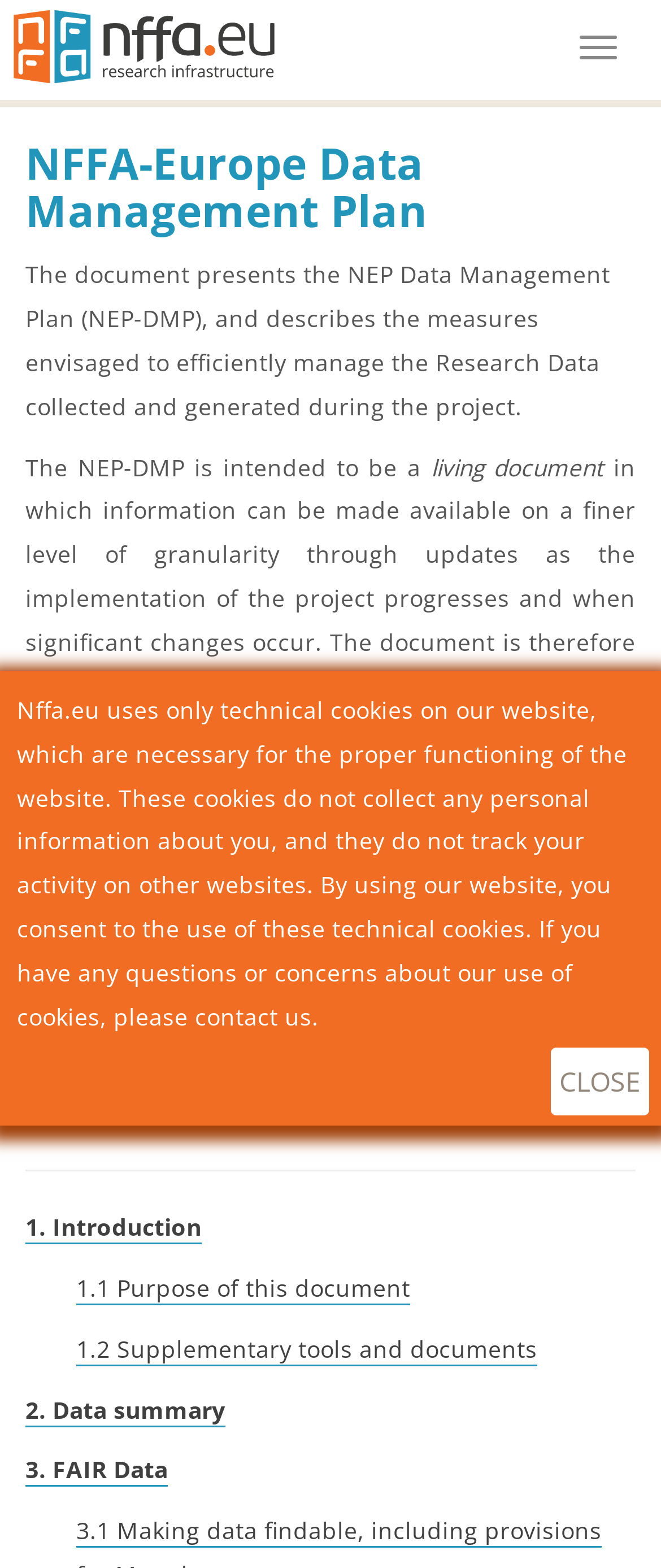From the image, can you give a detailed response to the question below:
What type of cookies does Nffa.eu use?

According to the webpage, Nffa.eu uses only technical cookies on their website, which are necessary for the proper functioning of the website, and do not collect any personal information about the user.